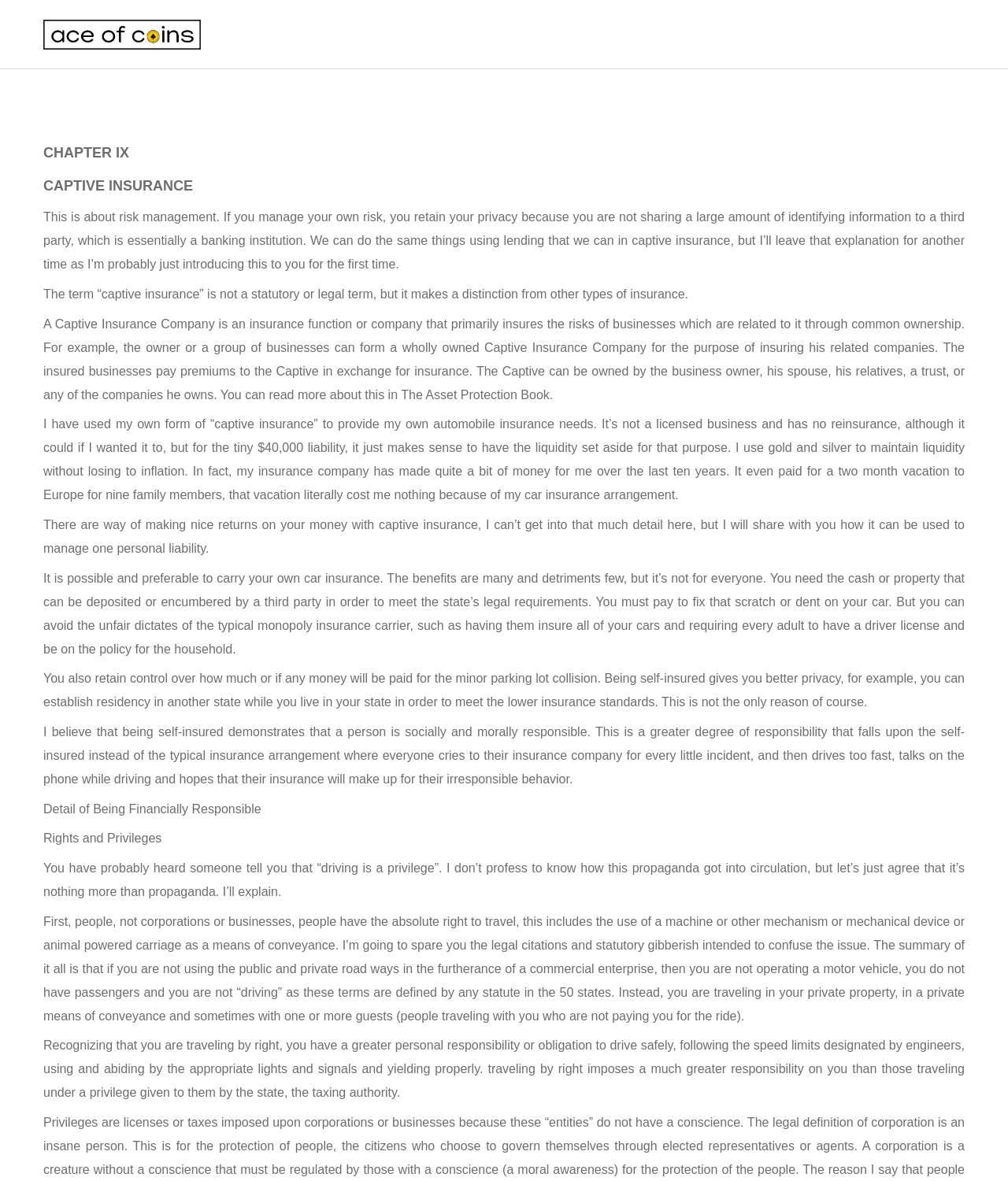What is the purpose of a captive insurance company?
Based on the image, answer the question in a detailed manner.

The purpose of a captive insurance company is to insure the risks of businesses which are related to it through common ownership. This is explained in the text 'The owner or a group of businesses can form a wholly owned Captive Insurance Company for the purpose of insuring his related companies.'